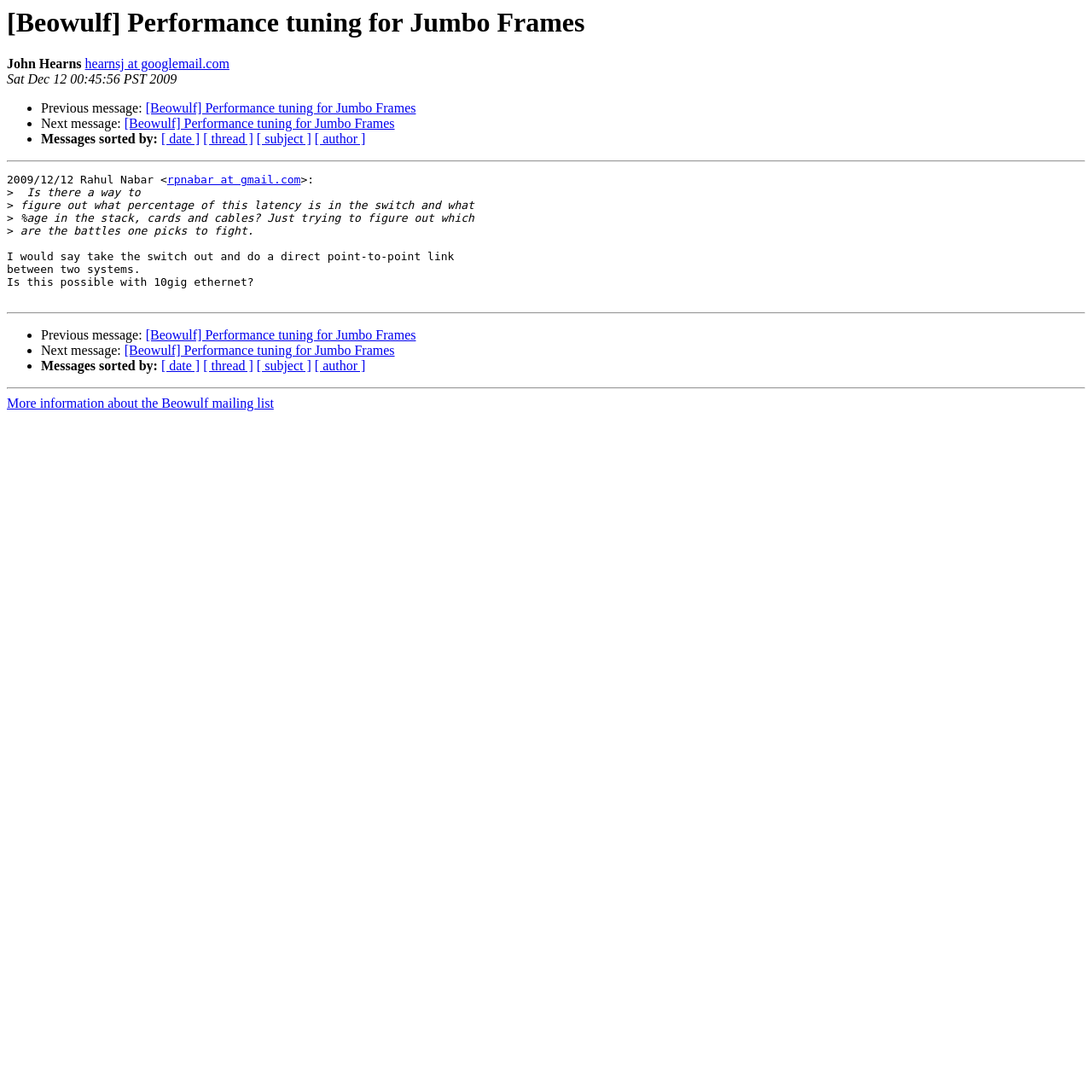Elaborate on the webpage's design and content in a detailed caption.

This webpage appears to be a discussion forum or mailing list archive, specifically focused on the topic of "Performance tuning for Jumbo Frames" in the context of Beowulf, a high-performance computing cluster.

At the top of the page, there is a heading with the title "[Beowulf] Performance tuning for Jumbo Frames" followed by the author's name "John Hearns" and their email address "hearnsj at googlemail.com". The date "Sat Dec 12 00:45:56 PST 2009" is also displayed.

Below the heading, there are three bullet points with links to previous and next messages, as well as a link to sort messages by date, thread, subject, or author.

The main content of the page consists of a discussion thread between two users, Rahul Nabar and an unknown author. Rahul's message is displayed first, asking about how to figure out the percentage of latency in the switch, stack, cards, and cables. The unknown author responds, suggesting taking the switch out and doing a direct point-to-point link between two systems using 10gig ethernet.

The discussion thread is separated by horizontal lines, and at the bottom of the page, there are more links to previous and next messages, as well as a link to sort messages by date, thread, subject, or author. Additionally, there is a link to "More information about the Beowulf mailing list" at the very bottom of the page.

There are a total of 5 horizontal separators, 3 bullet points, and 14 links on the page. The layout is organized, with clear headings and concise text, making it easy to follow the discussion thread.